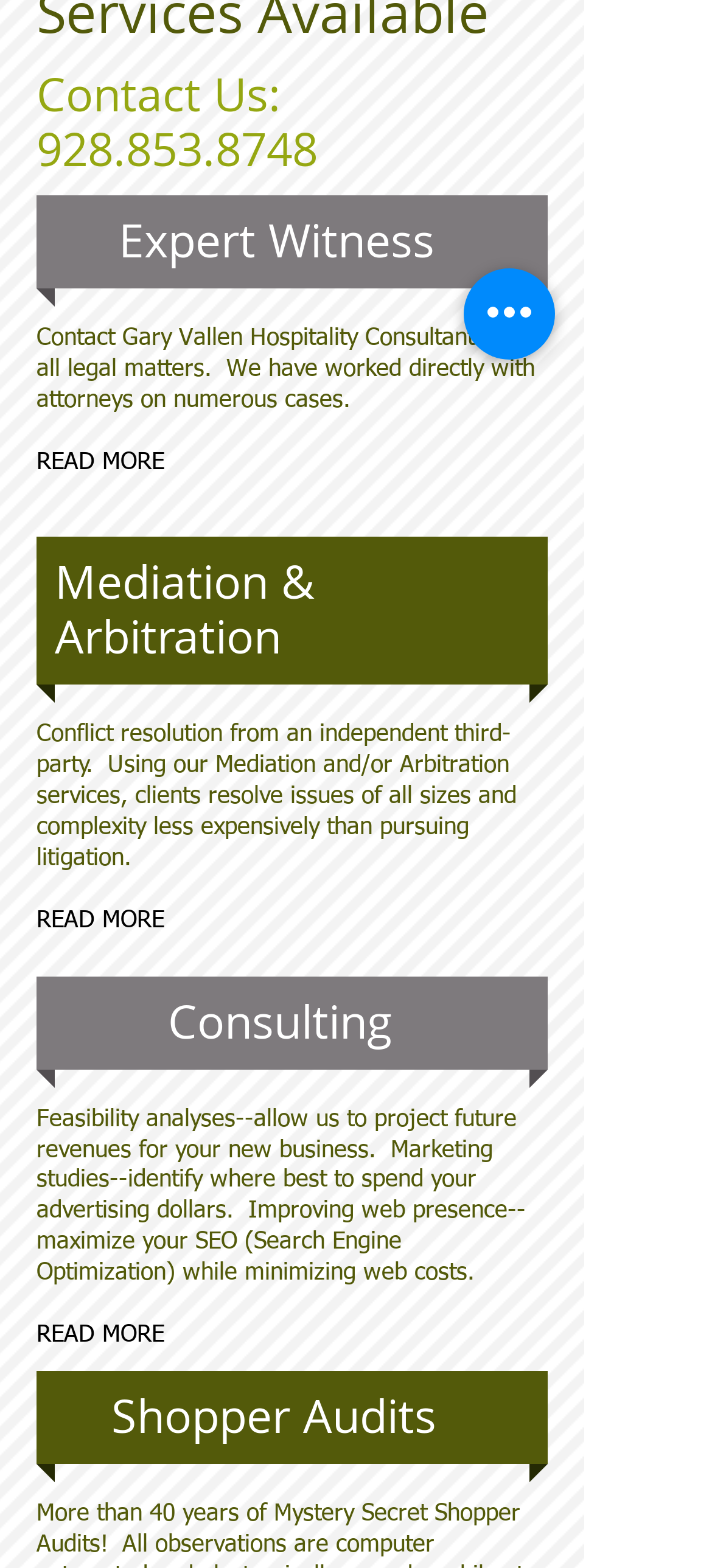Given the description: "READ MORE", determine the bounding box coordinates of the UI element. The coordinates should be formatted as four float numbers between 0 and 1, [left, top, right, bottom].

[0.051, 0.582, 0.231, 0.595]